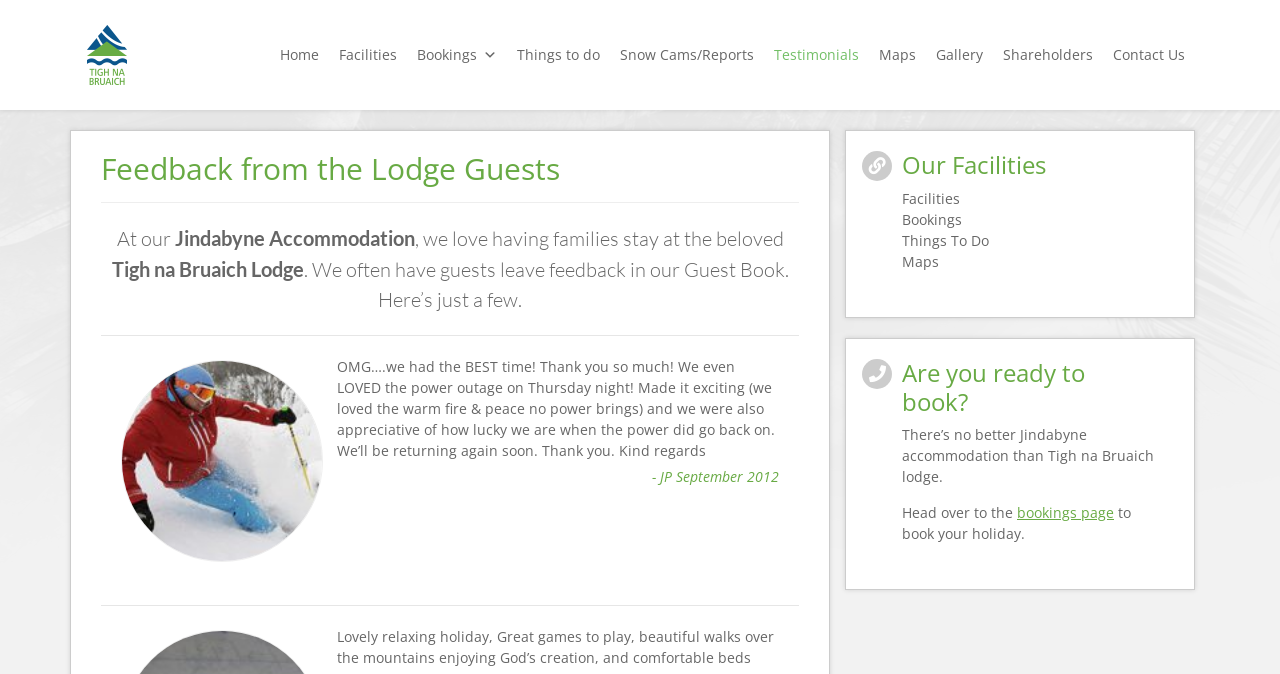Return the bounding box coordinates of the UI element that corresponds to this description: "parent_node: Tigh na Bruaich". The coordinates must be given as four float numbers in the range of 0 and 1, [left, top, right, bottom].

[0.066, 0.037, 0.101, 0.126]